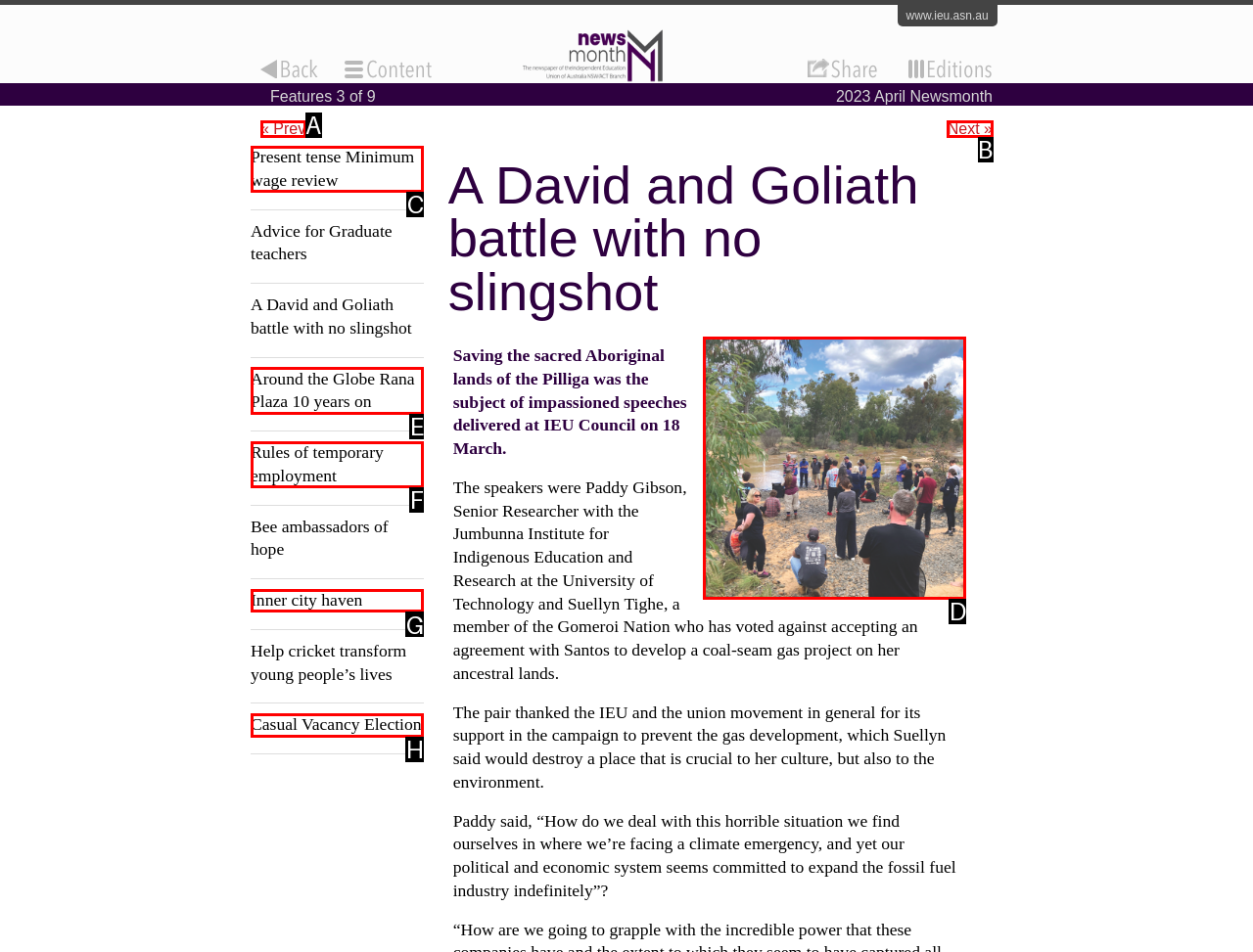Determine which option you need to click to execute the following task: Learn about Who are the First-Time Car Buyers?. Provide your answer as a single letter.

None